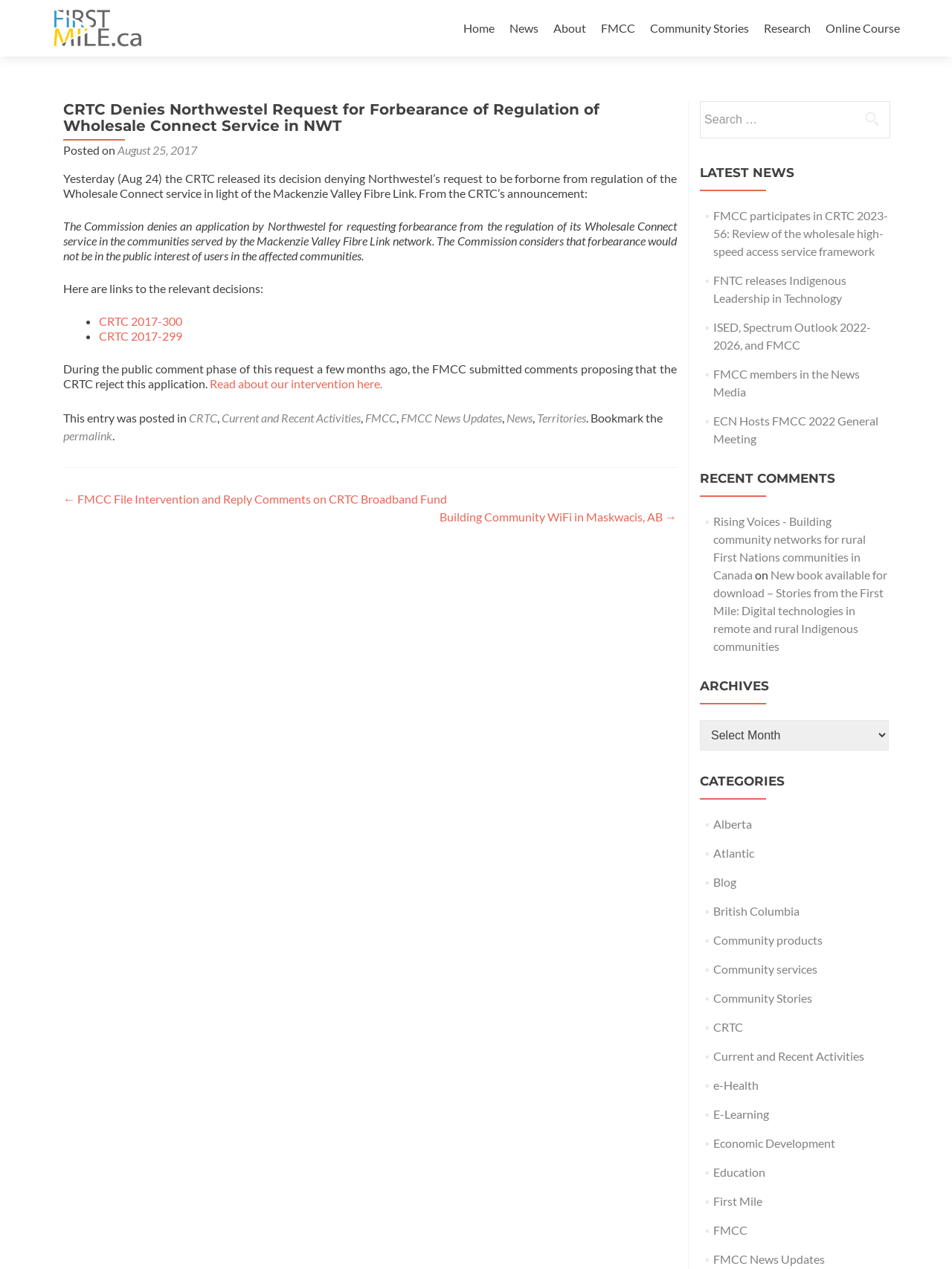Using the format (top-left x, top-left y, bottom-right x, bottom-right y), provide the bounding box coordinates for the described UI element. All values should be floating point numbers between 0 and 1: Read about our intervention here.

[0.22, 0.297, 0.402, 0.308]